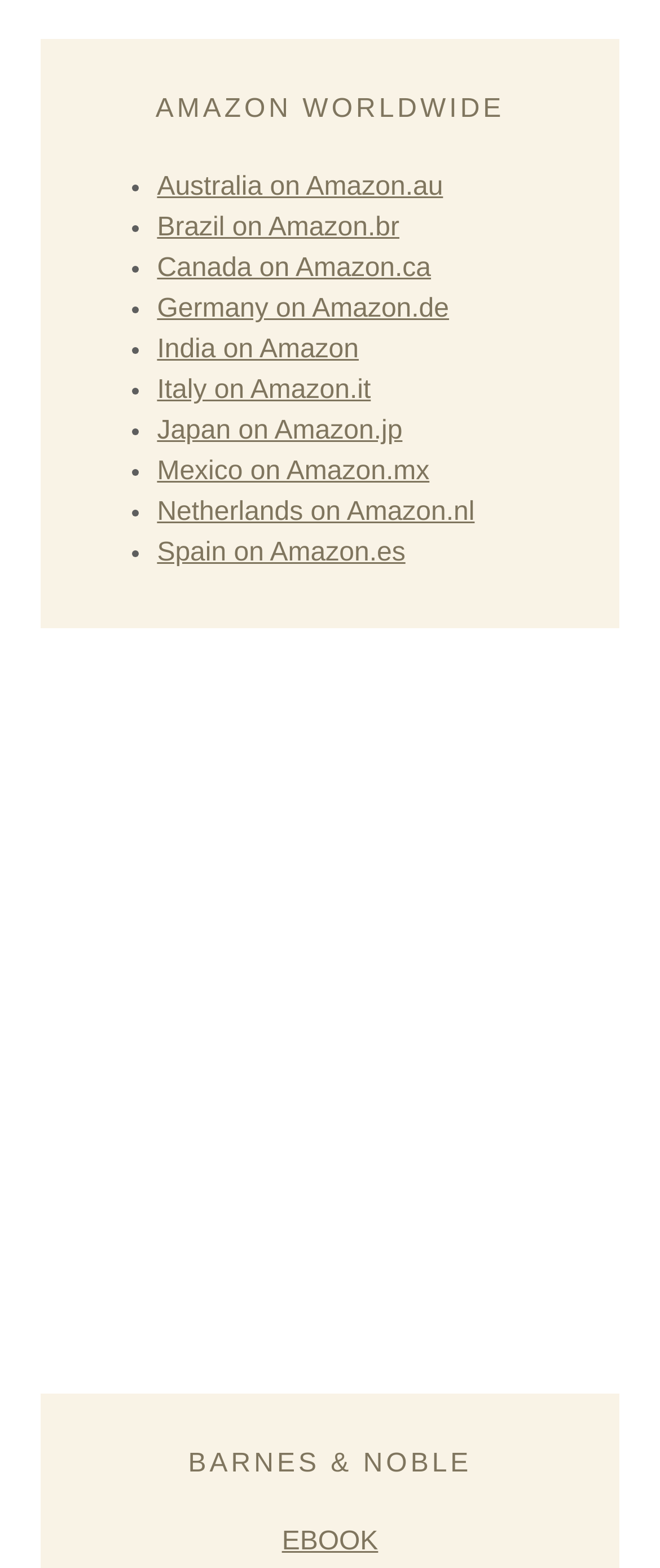Determine the bounding box coordinates of the clickable region to follow the instruction: "View Webinars".

None